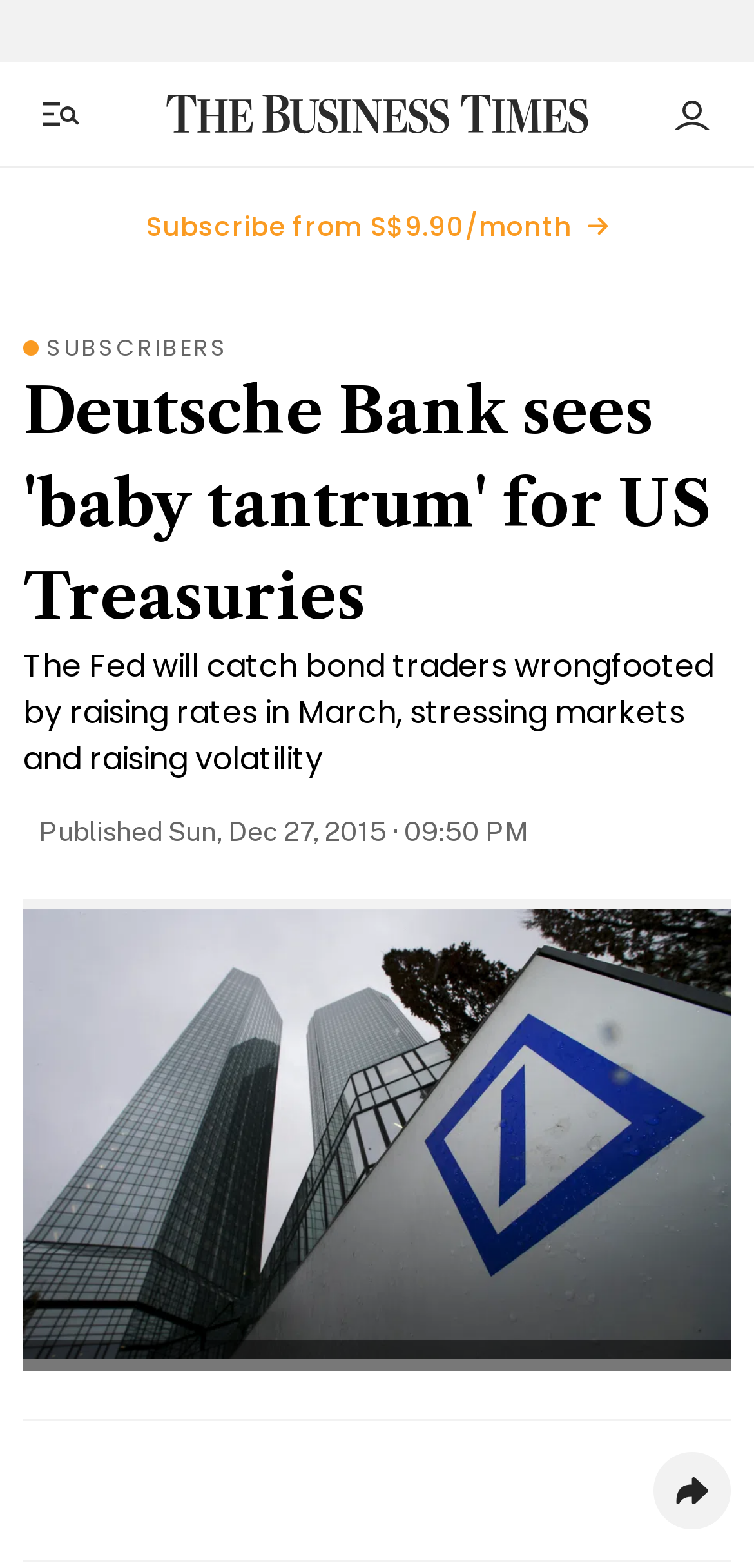Analyze the image and answer the question with as much detail as possible: 
What is the date of the article?

I determined the answer by looking at the StaticText element with the text 'Sun, Dec 27, 2015 · 09:50 PM', which indicates the date and time of the article.